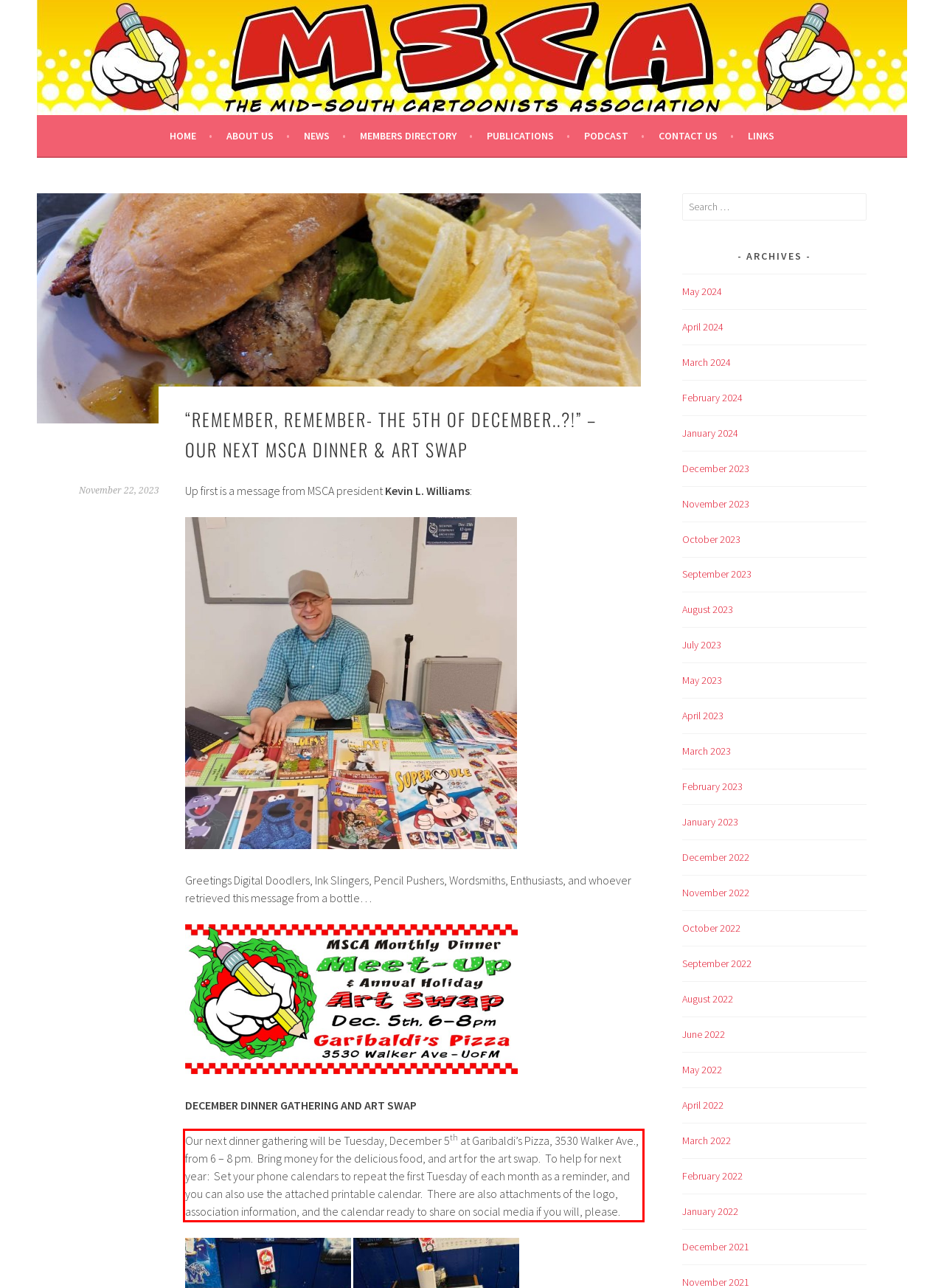In the screenshot of the webpage, find the red bounding box and perform OCR to obtain the text content restricted within this red bounding box.

Our next dinner gathering will be Tuesday, December 5th at Garibaldi’s Pizza, 3530 Walker Ave., from 6 – 8 pm. Bring money for the delicious food, and art for the art swap. To help for next year: Set your phone calendars to repeat the first Tuesday of each month as a reminder, and you can also use the attached printable calendar. There are also attachments of the logo, association information, and the calendar ready to share on social media if you will, please.